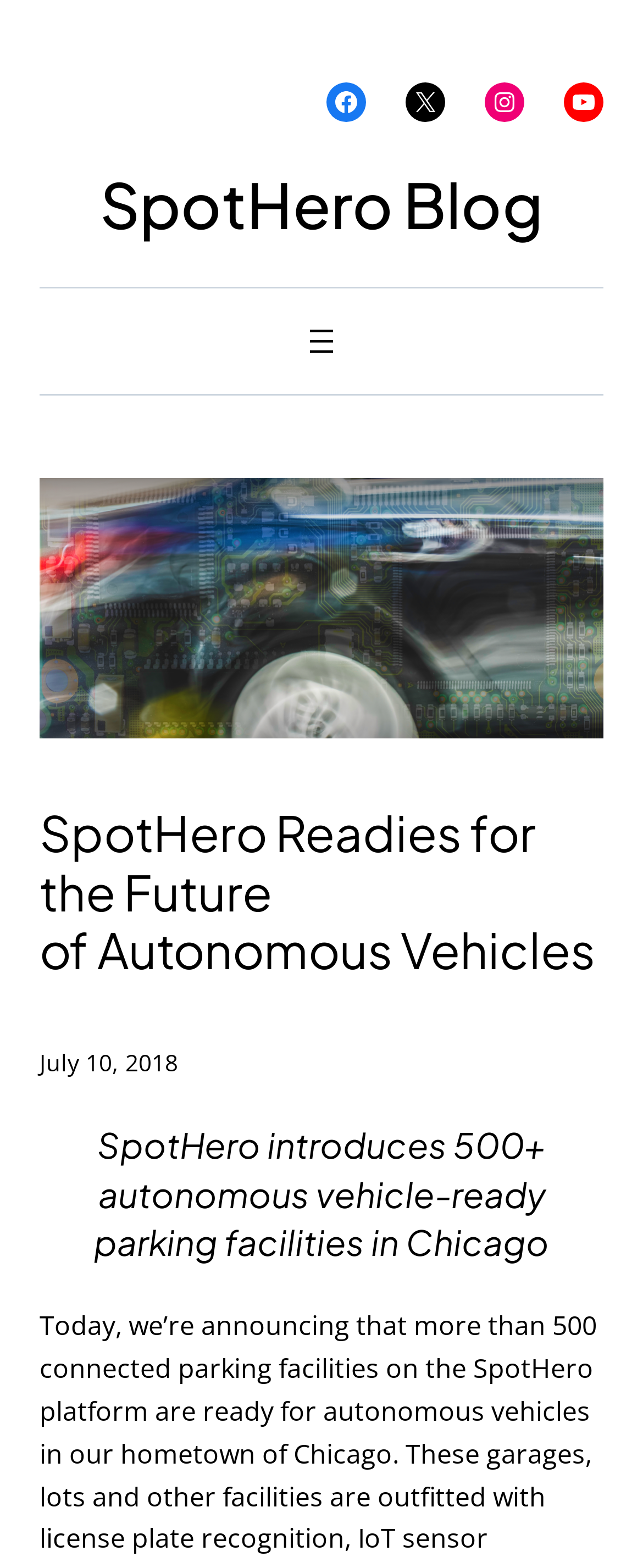Examine the screenshot and answer the question in as much detail as possible: What is the name of the blog?

I found the answer by looking at the heading element with the text 'SpotHero Blog' which is a link, indicating that it is the name of the blog.